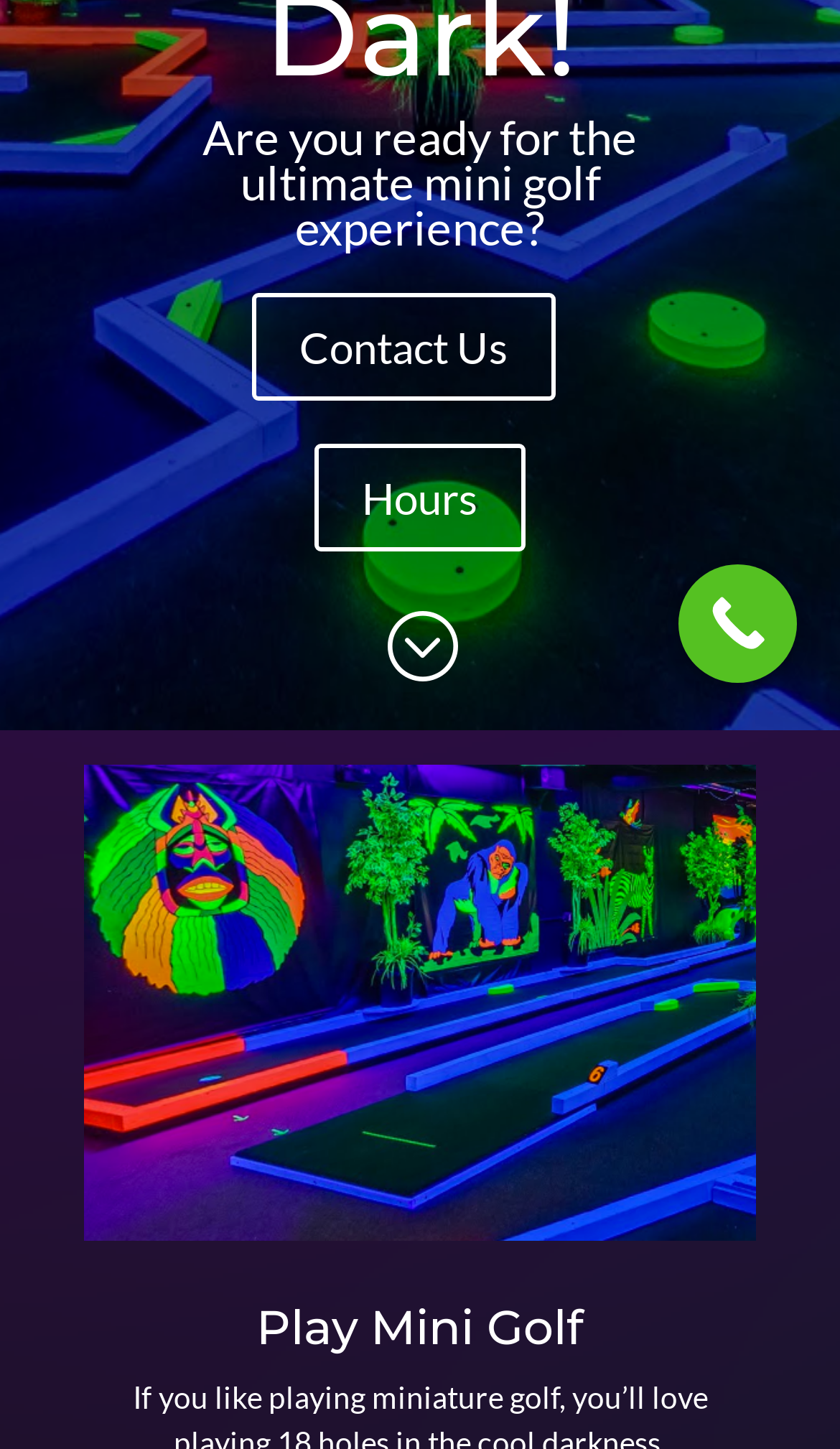Given the element description: "Hours", predict the bounding box coordinates of the UI element it refers to, using four float numbers between 0 and 1, i.e., [left, top, right, bottom].

[0.374, 0.306, 0.626, 0.38]